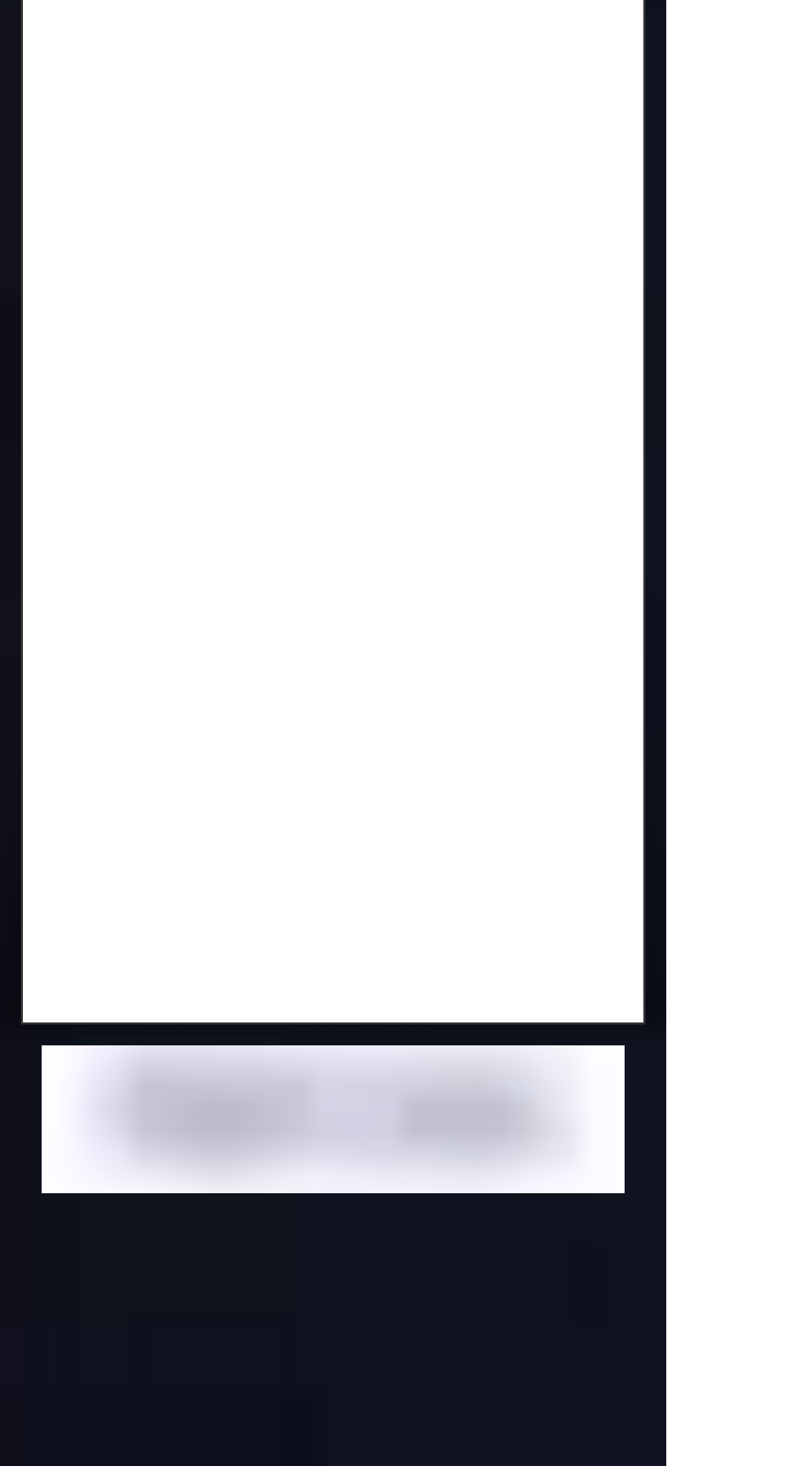Answer the following query with a single word or phrase:
What is the source of the hand-picked items?

Amazon.com